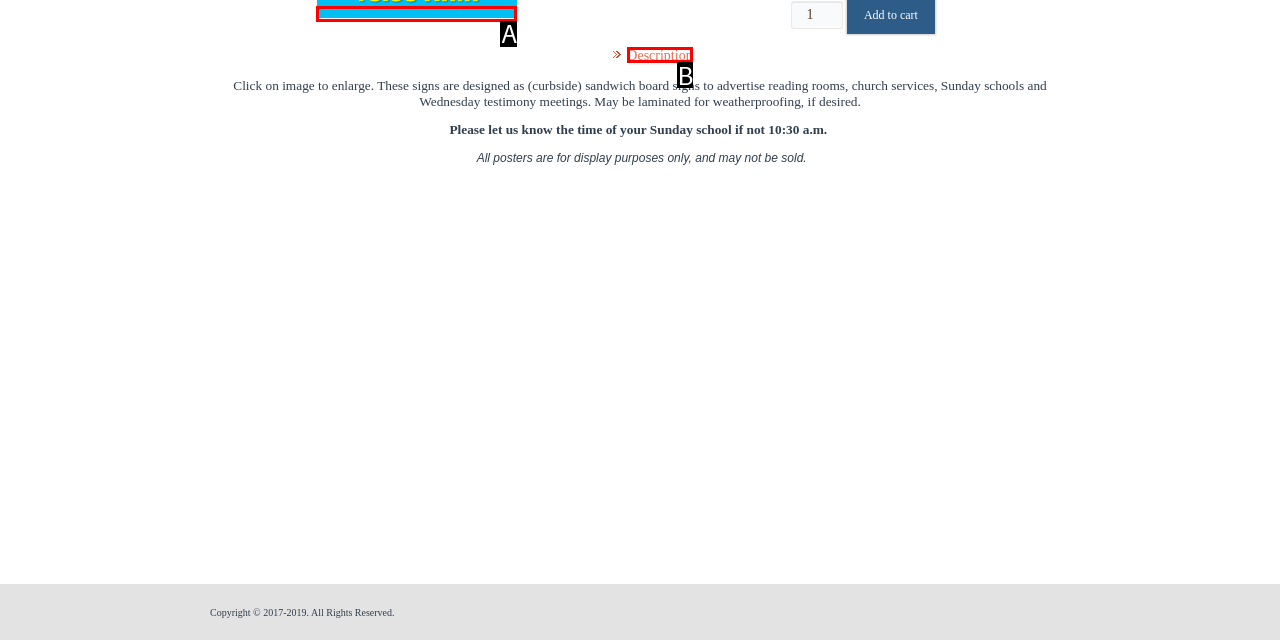Match the option to the description: Description
State the letter of the correct option from the available choices.

B